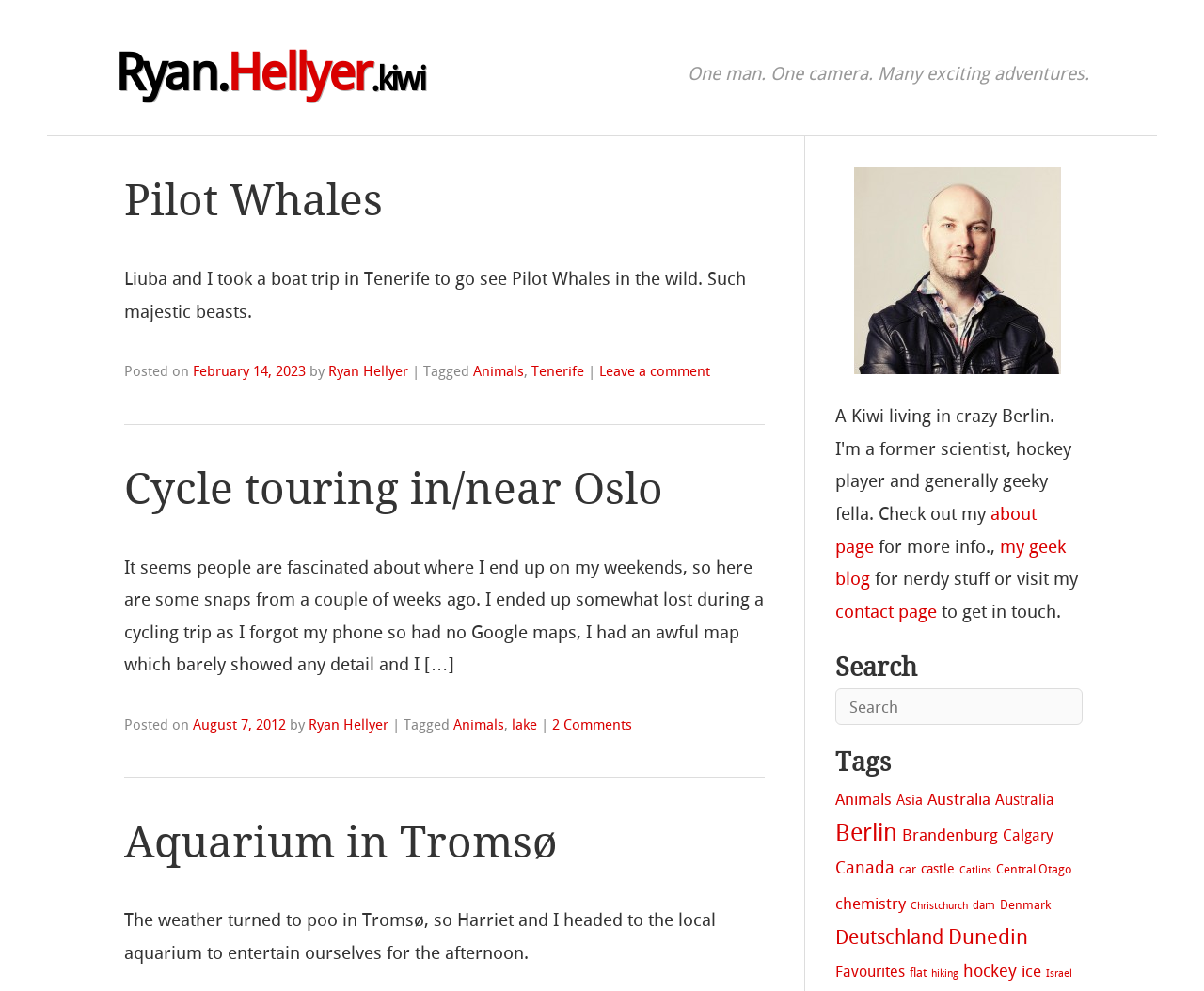Please provide a one-word or phrase answer to the question: 
What is the name of the author of the articles?

Ryan Hellyer